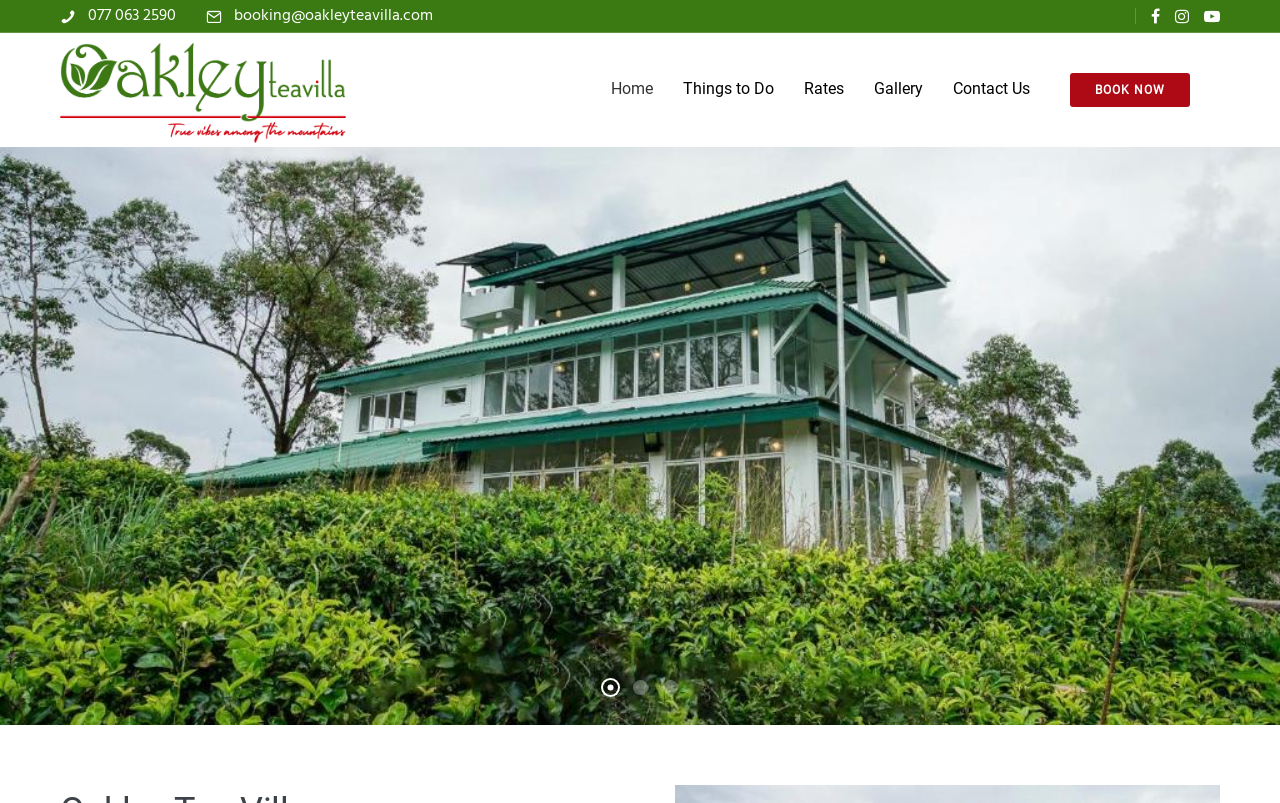Determine the bounding box of the UI element mentioned here: "Things to Do". The coordinates must be in the format [left, top, right, bottom] with values ranging from 0 to 1.

[0.526, 0.086, 0.612, 0.135]